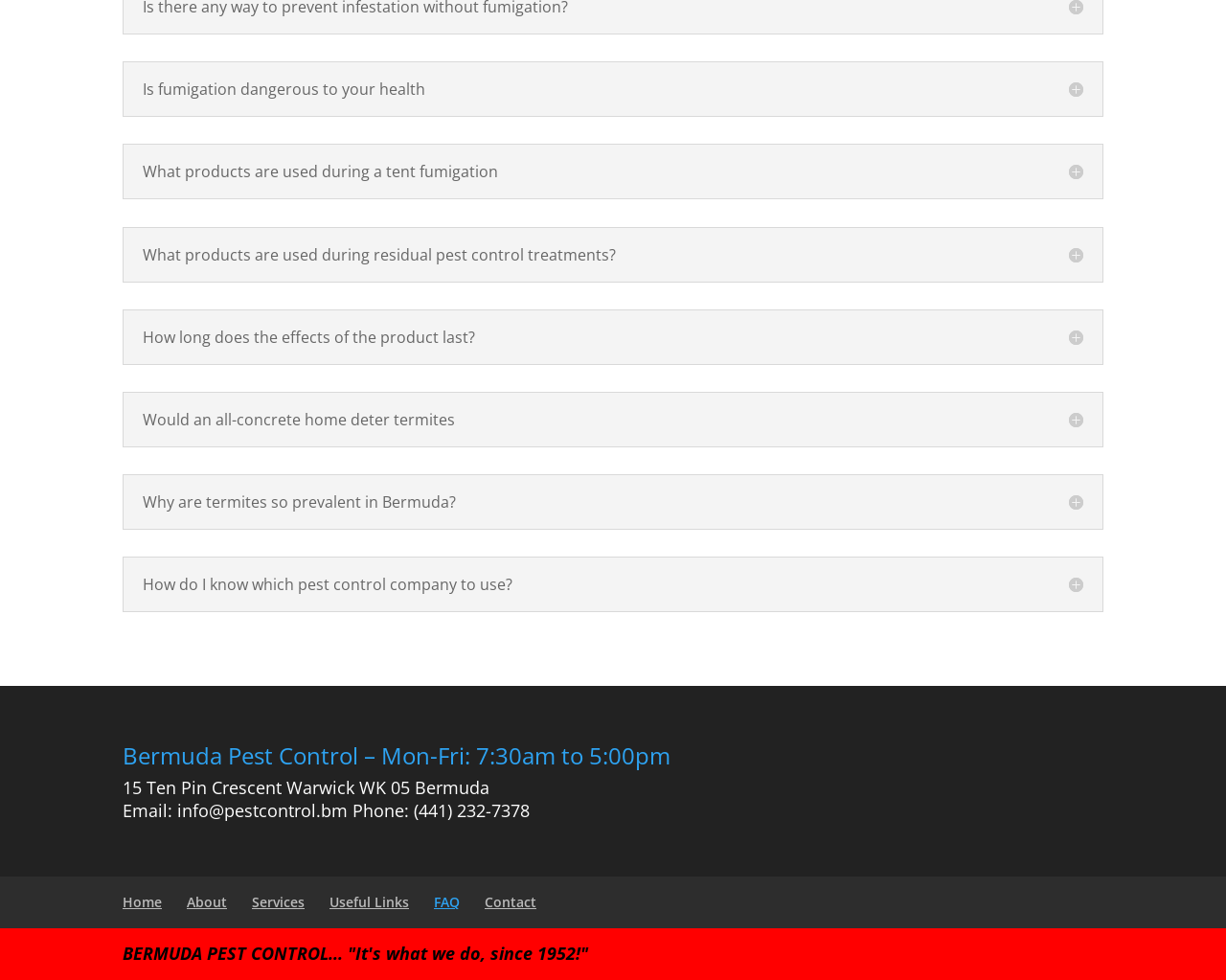How long has the pest control company been in business?
Answer the question with a single word or phrase by looking at the picture.

since 1952